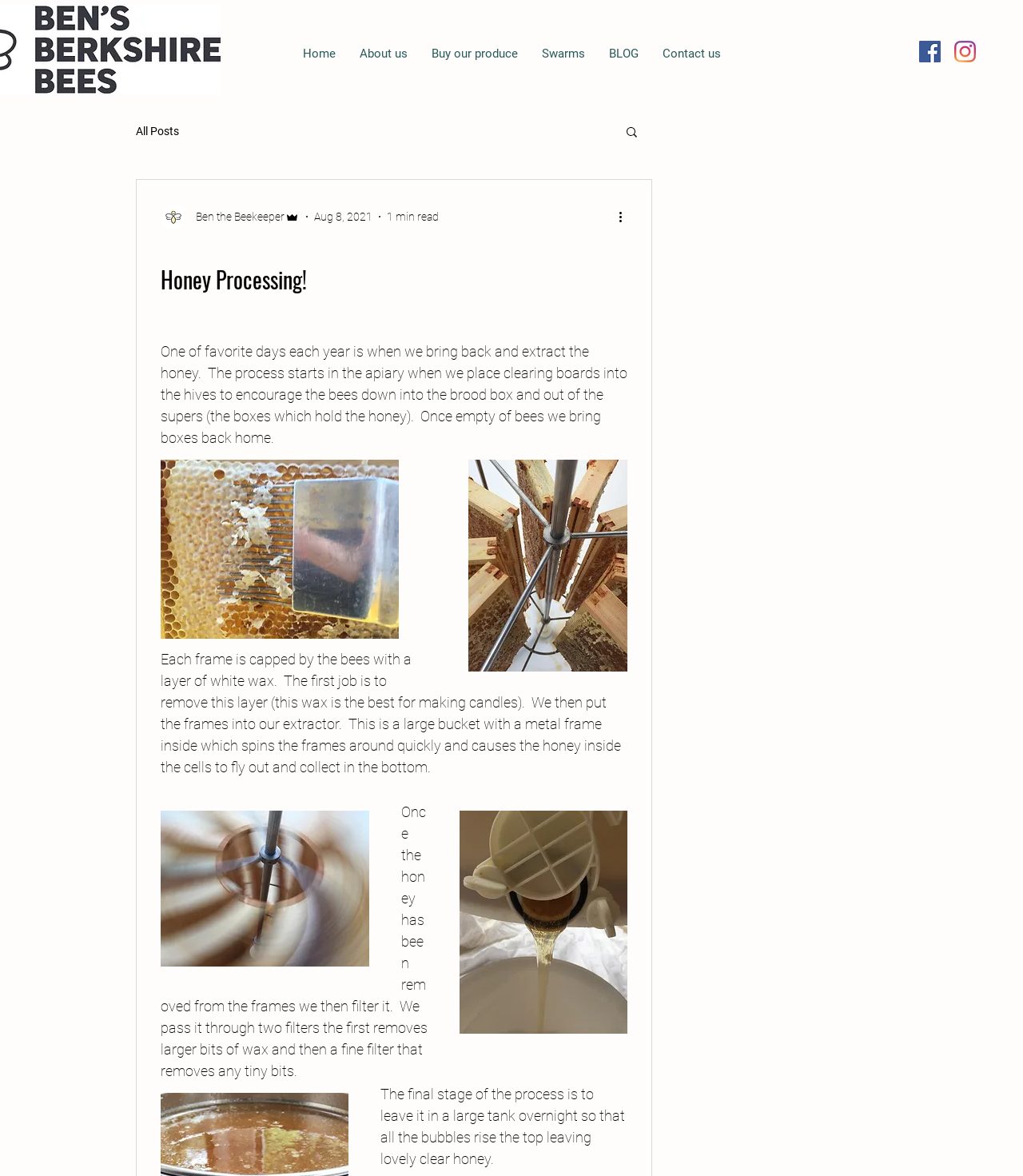Kindly provide the bounding box coordinates of the section you need to click on to fulfill the given instruction: "View videos".

None